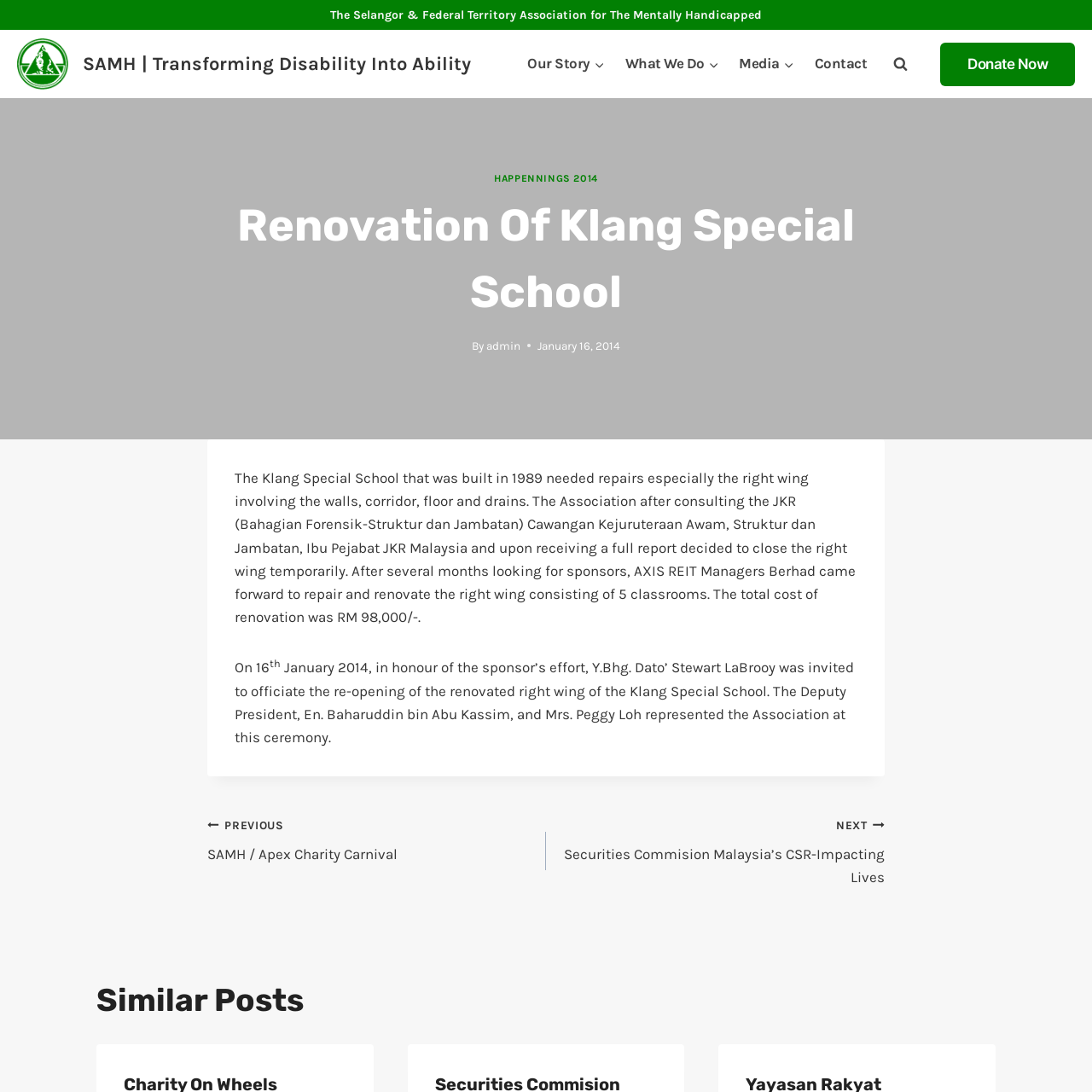Determine the bounding box coordinates of the clickable region to execute the instruction: "Read the 'Renovation Of Klang Special School' article". The coordinates should be four float numbers between 0 and 1, denoted as [left, top, right, bottom].

[0.19, 0.402, 0.81, 0.711]